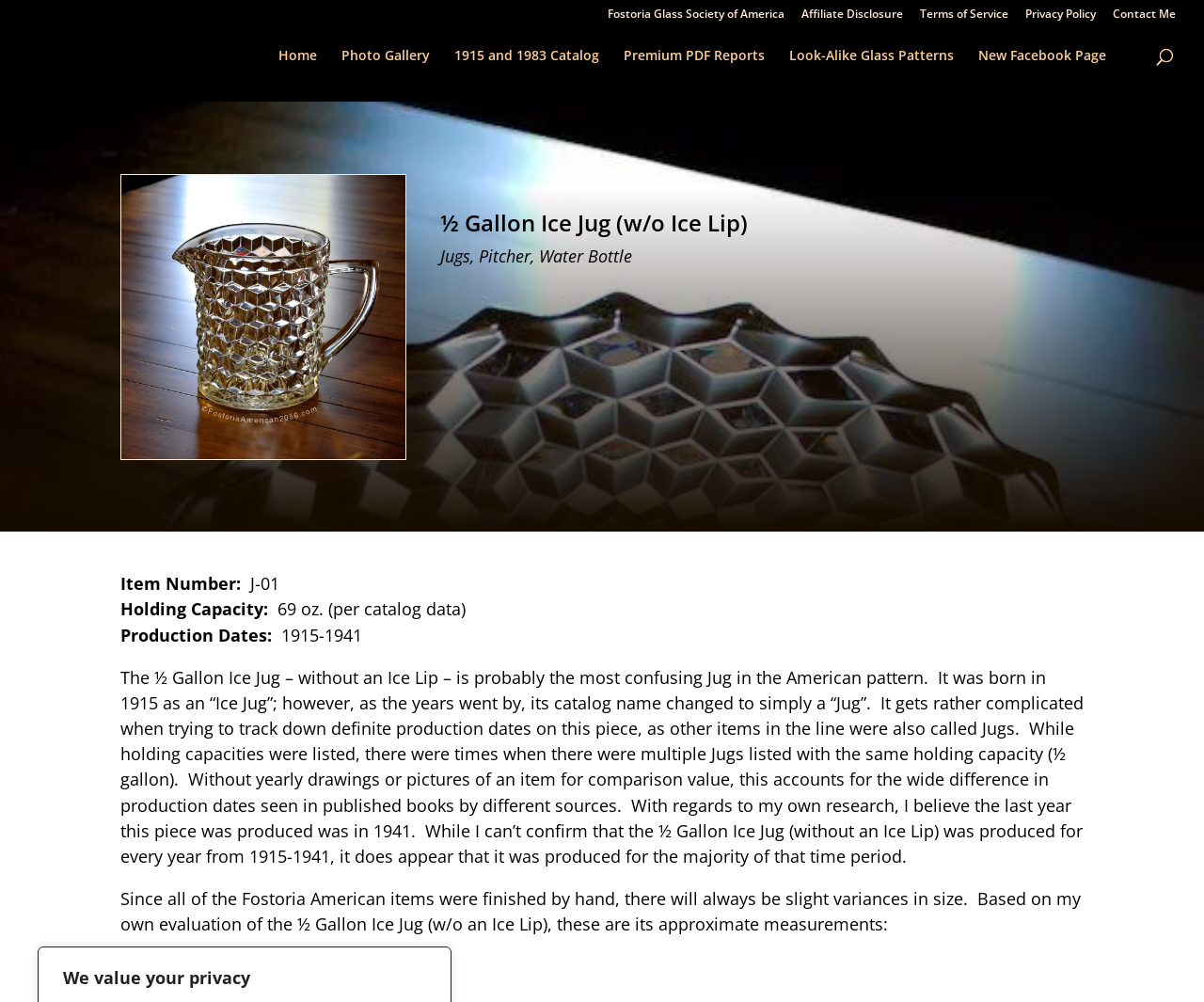Can you specify the bounding box coordinates of the area that needs to be clicked to fulfill the following instruction: "Read about ½ Gallon Ice Jug (w/o Ice Lip)"?

[0.366, 0.211, 0.9, 0.243]